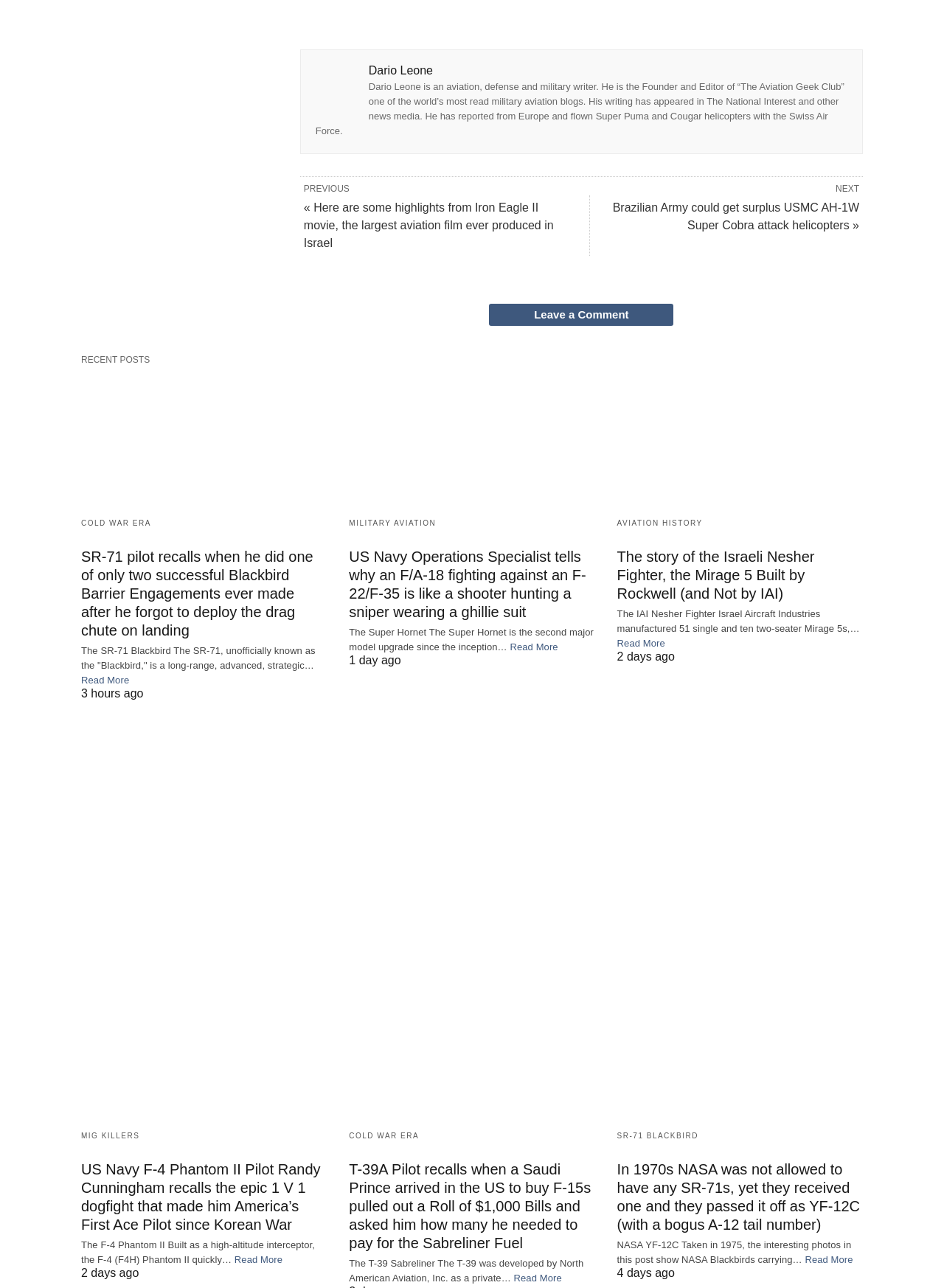Find the bounding box coordinates of the UI element according to this description: "Read More".

[0.086, 0.524, 0.137, 0.533]